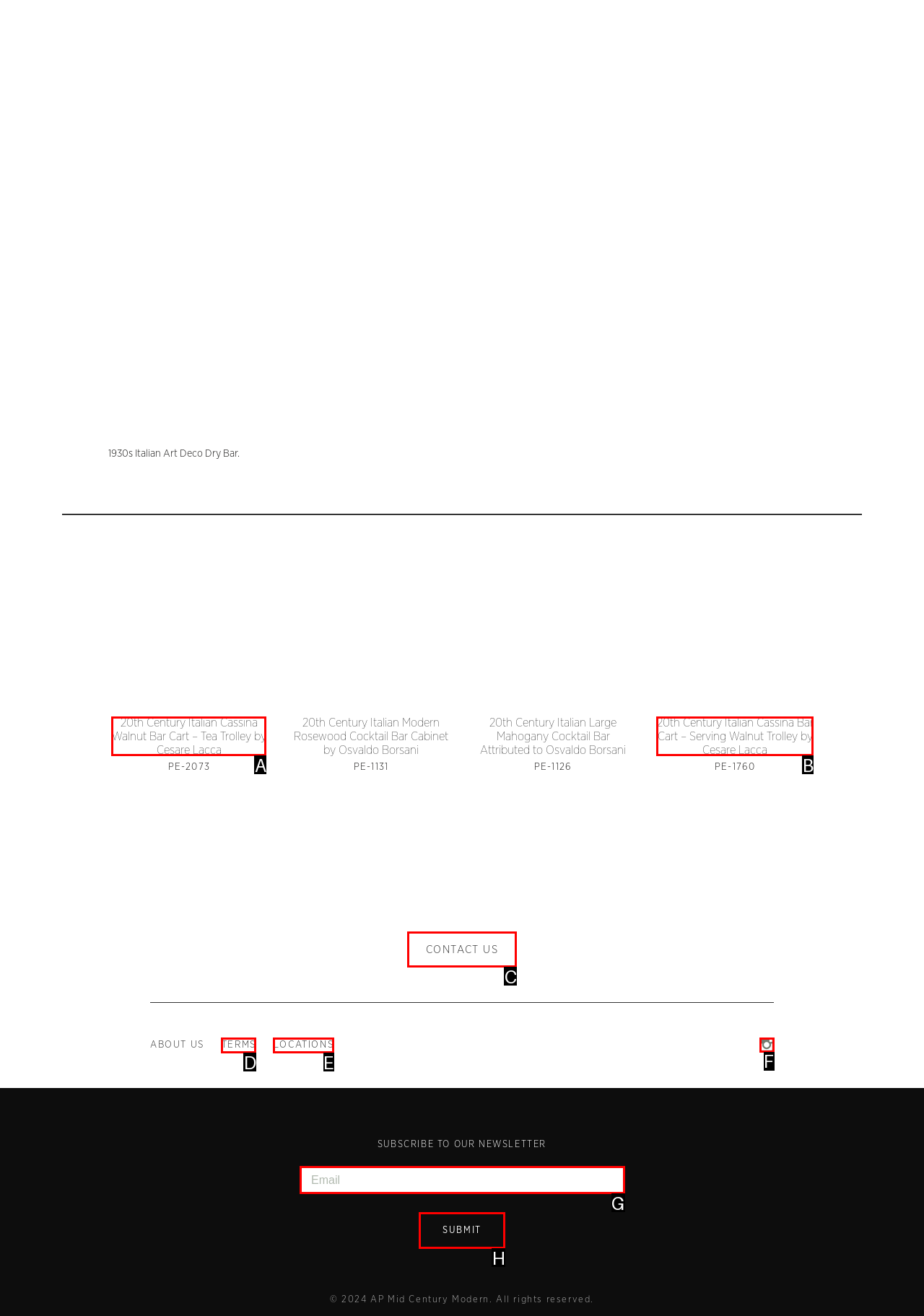Tell me which one HTML element I should click to complete the following task: Click the CONTACT US link Answer with the option's letter from the given choices directly.

C